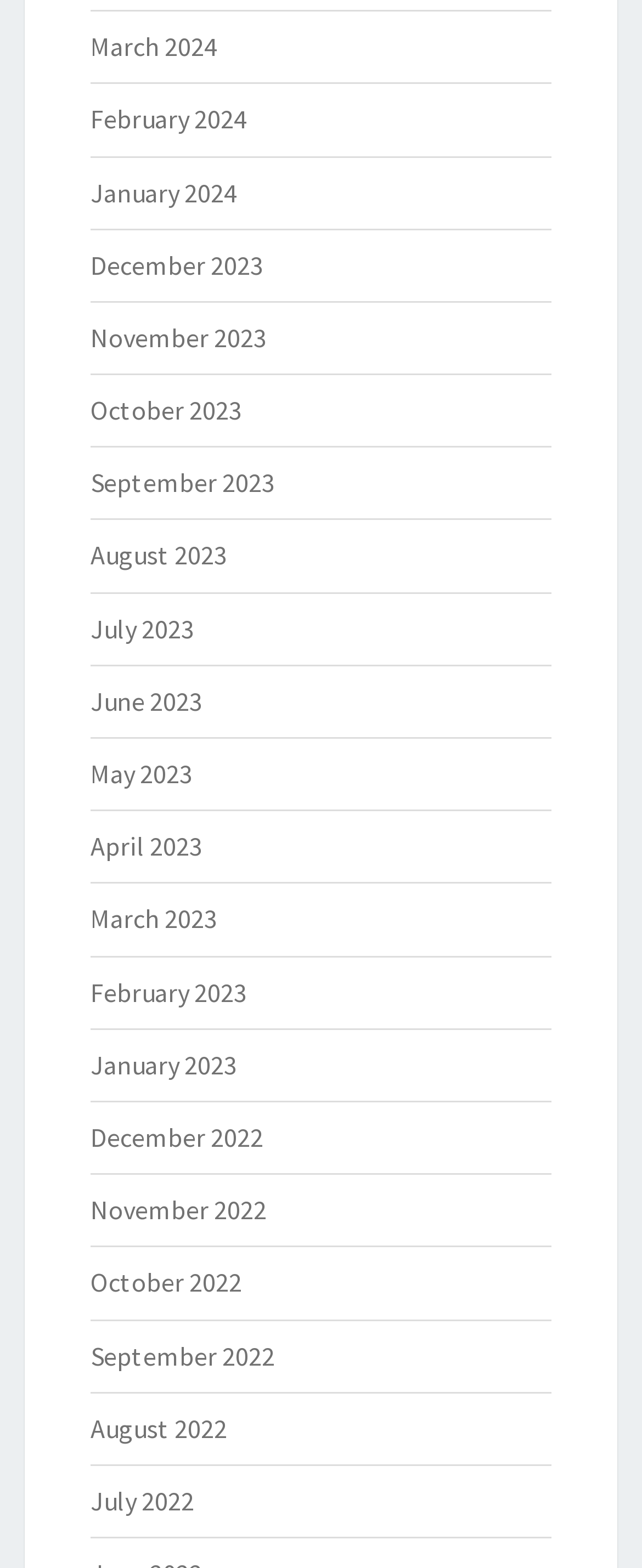Based on the element description "February 2024", predict the bounding box coordinates of the UI element.

[0.141, 0.065, 0.385, 0.086]